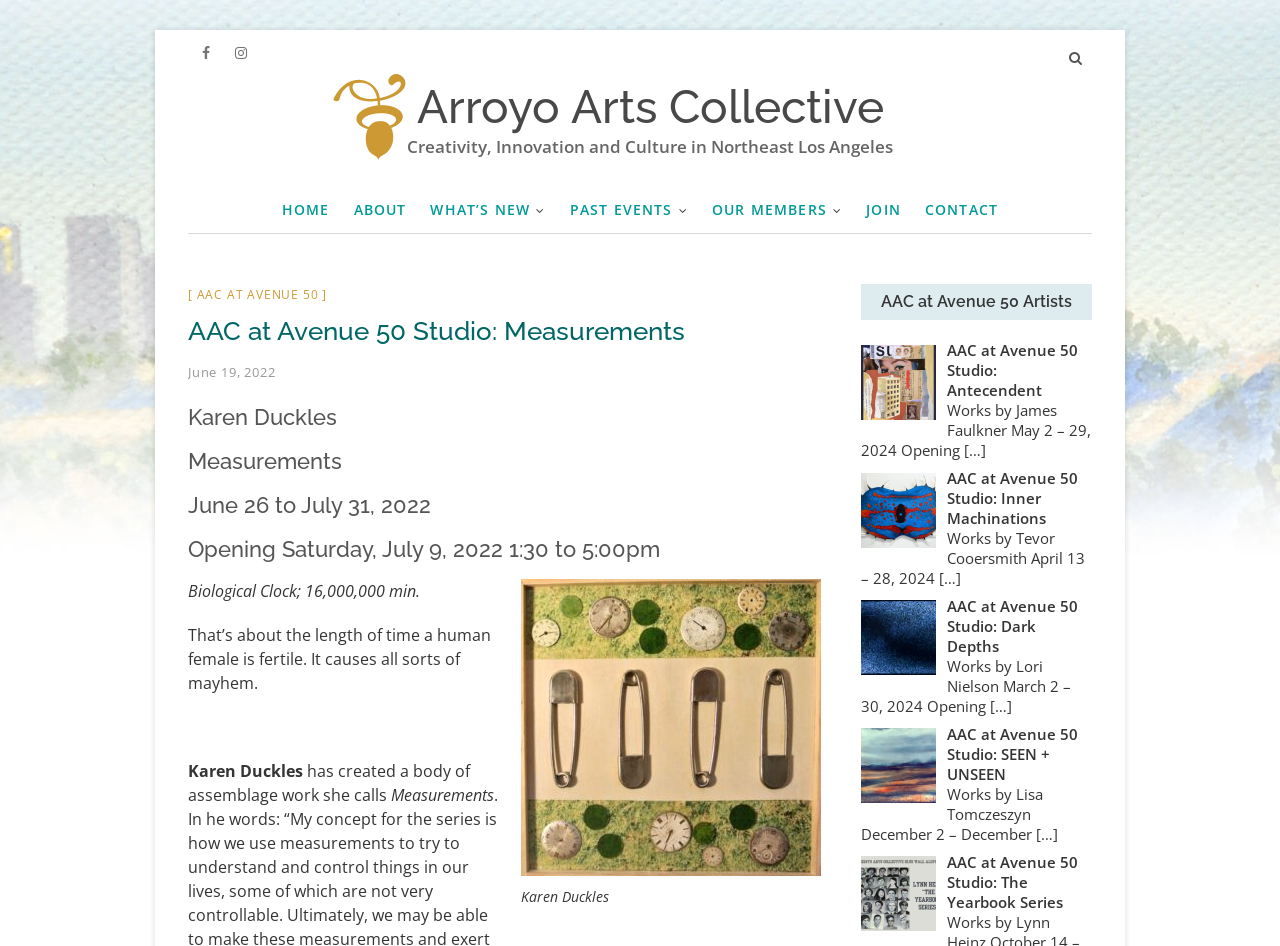From the given element description: "Ocean Freight", find the bounding box for the UI element. Provide the coordinates as four float numbers between 0 and 1, in the order [left, top, right, bottom].

None